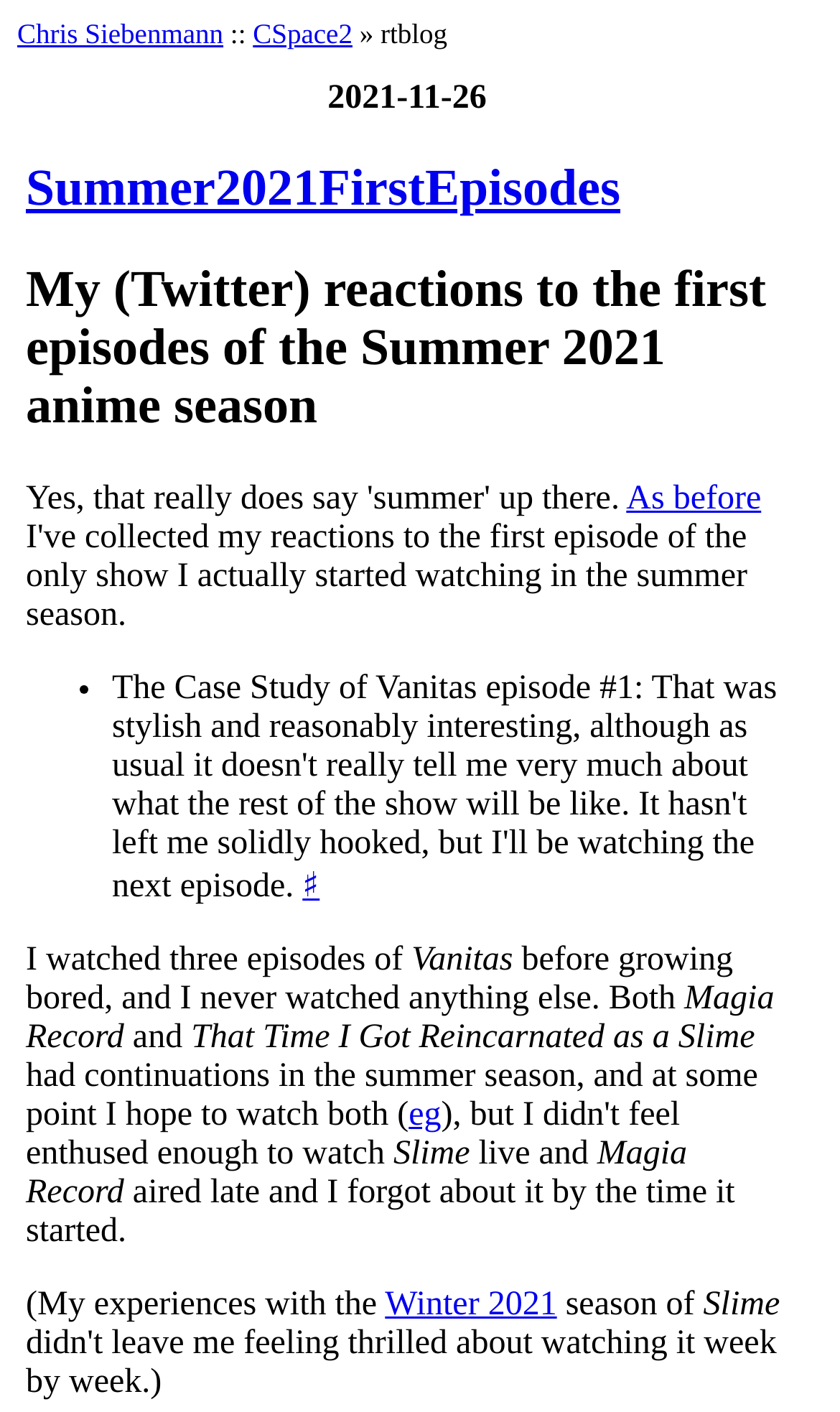With reference to the screenshot, provide a detailed response to the question below:
What is the title of the first anime mentioned in the text?

The answer can be found by reading the text, which mentions 'I watched three episodes of Vanitas before growing bored, and I never watched anything else.' This indicates that Vanitas is the first anime mentioned in the text.